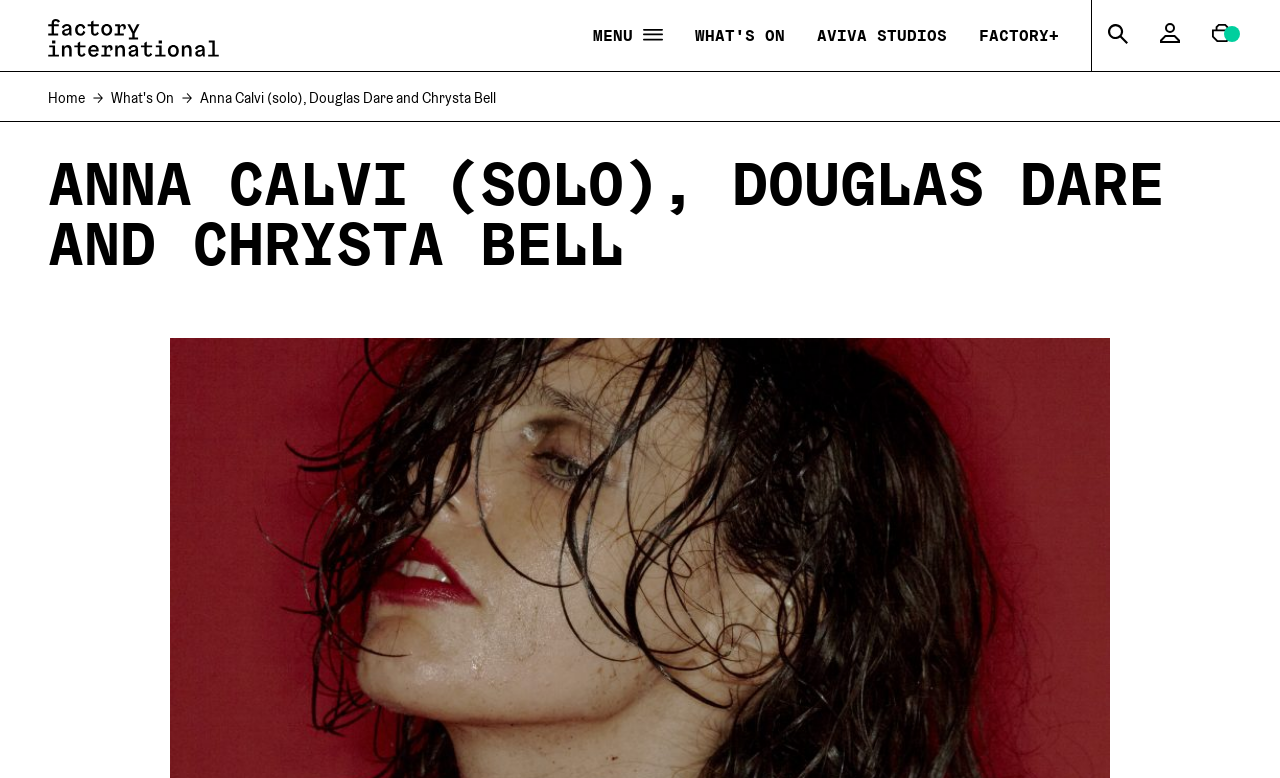Locate the bounding box coordinates of the segment that needs to be clicked to meet this instruction: "Go to AVIVA STUDIOS page".

[0.638, 0.032, 0.74, 0.061]